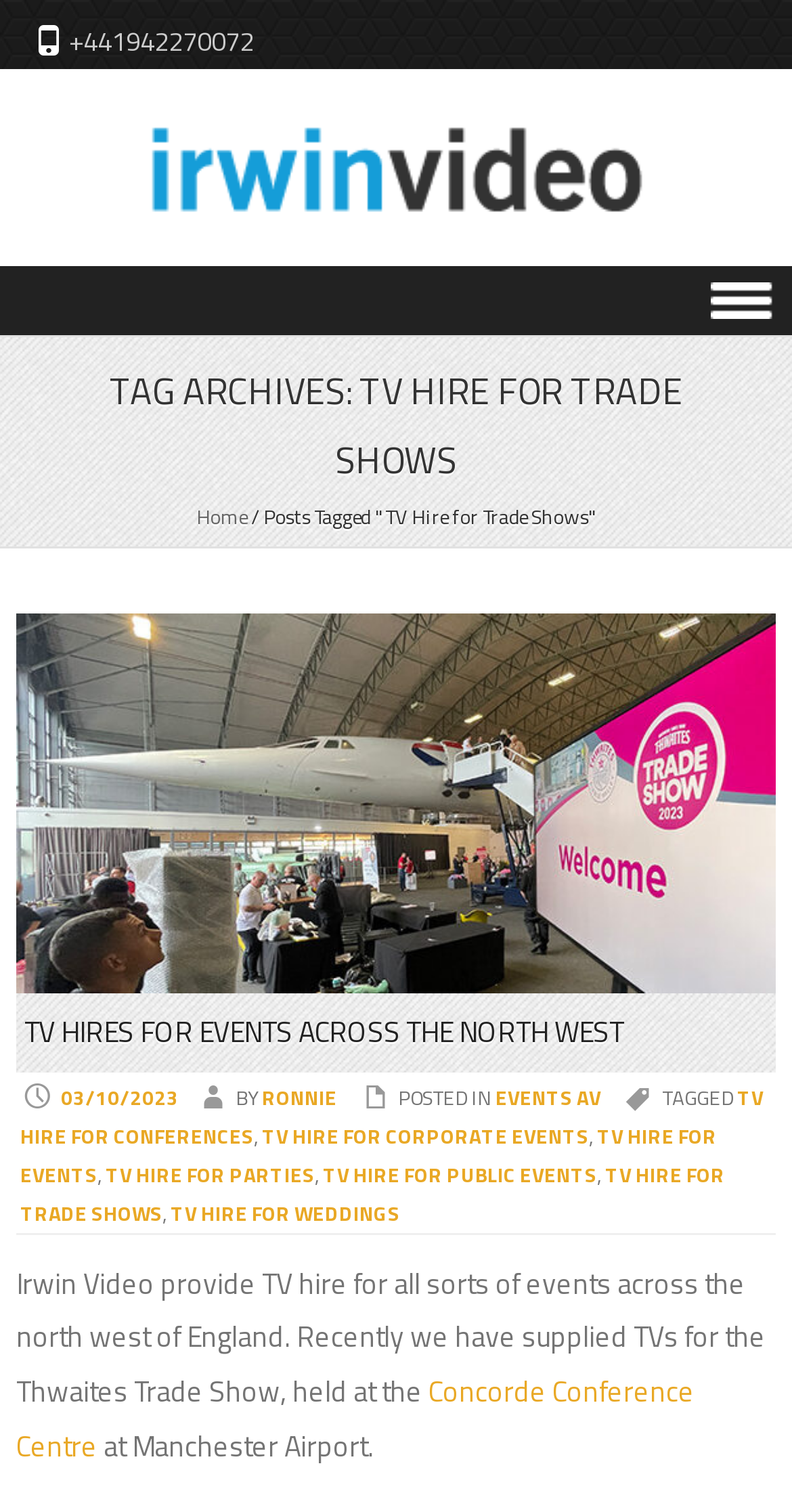Find and provide the bounding box coordinates for the UI element described here: "Summit Research Repository". The coordinates should be given as four float numbers between 0 and 1: [left, top, right, bottom].

None